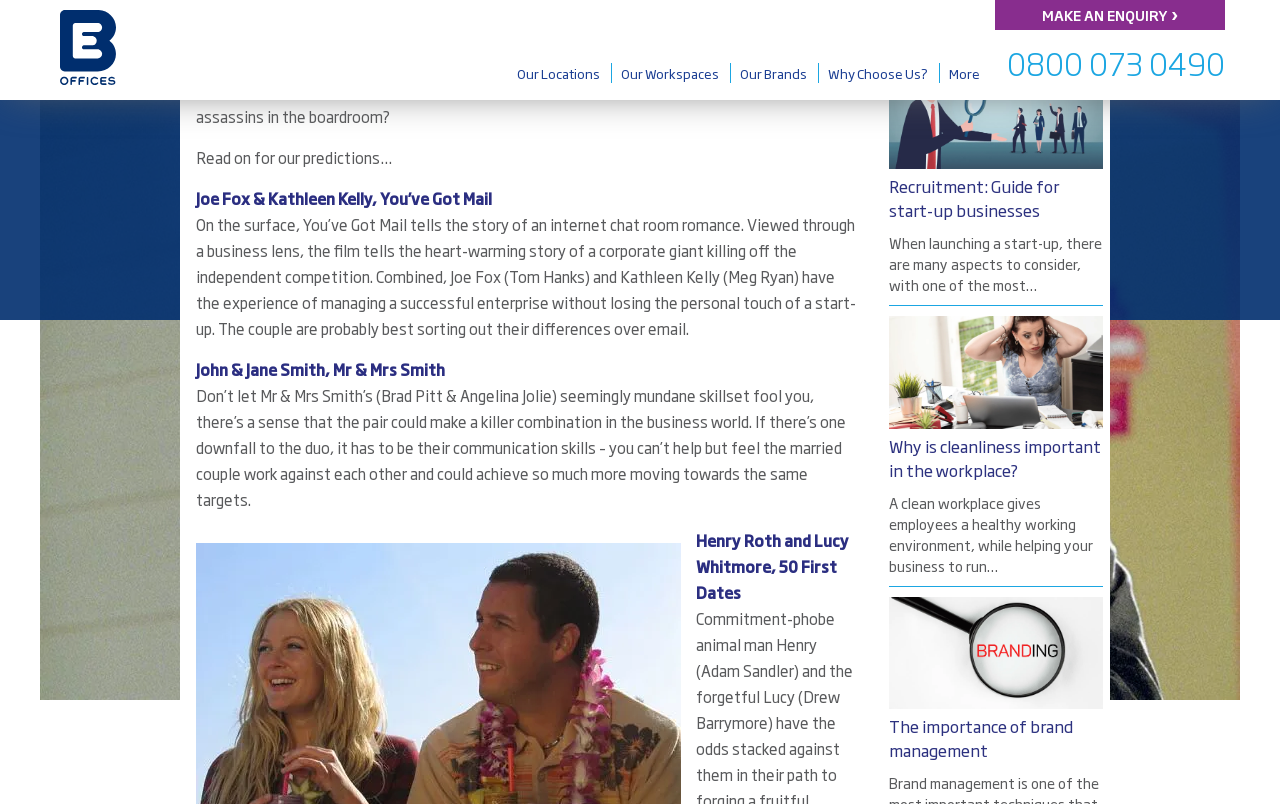What is the occupation of Joe Fox?
Using the information presented in the image, please offer a detailed response to the question.

According to the article, Joe Fox from the movie 'You've Got Mail' is a corporate giant, implying that he is a successful businessman.